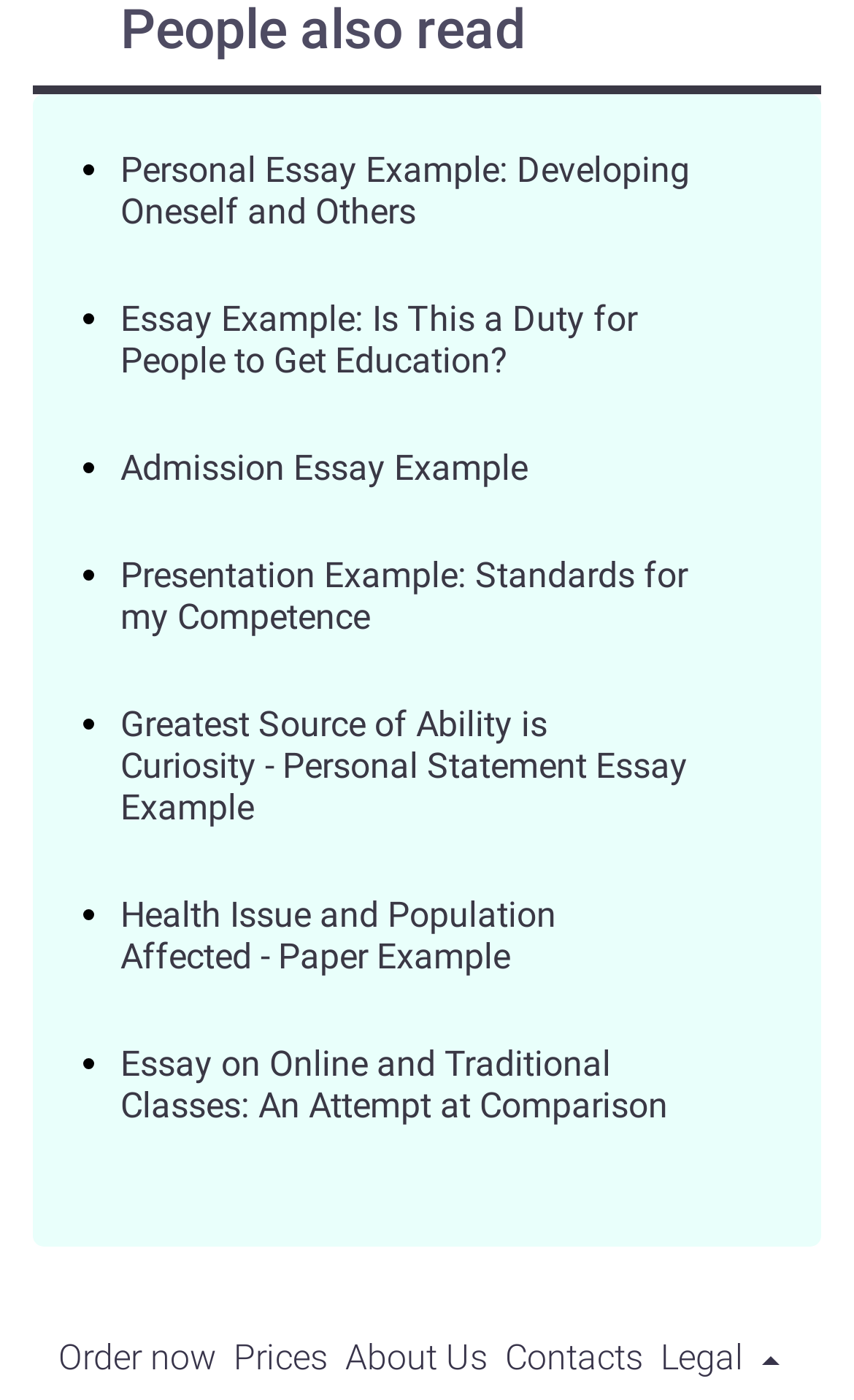Please provide a short answer using a single word or phrase for the question:
How many essay examples are listed on the page?

7